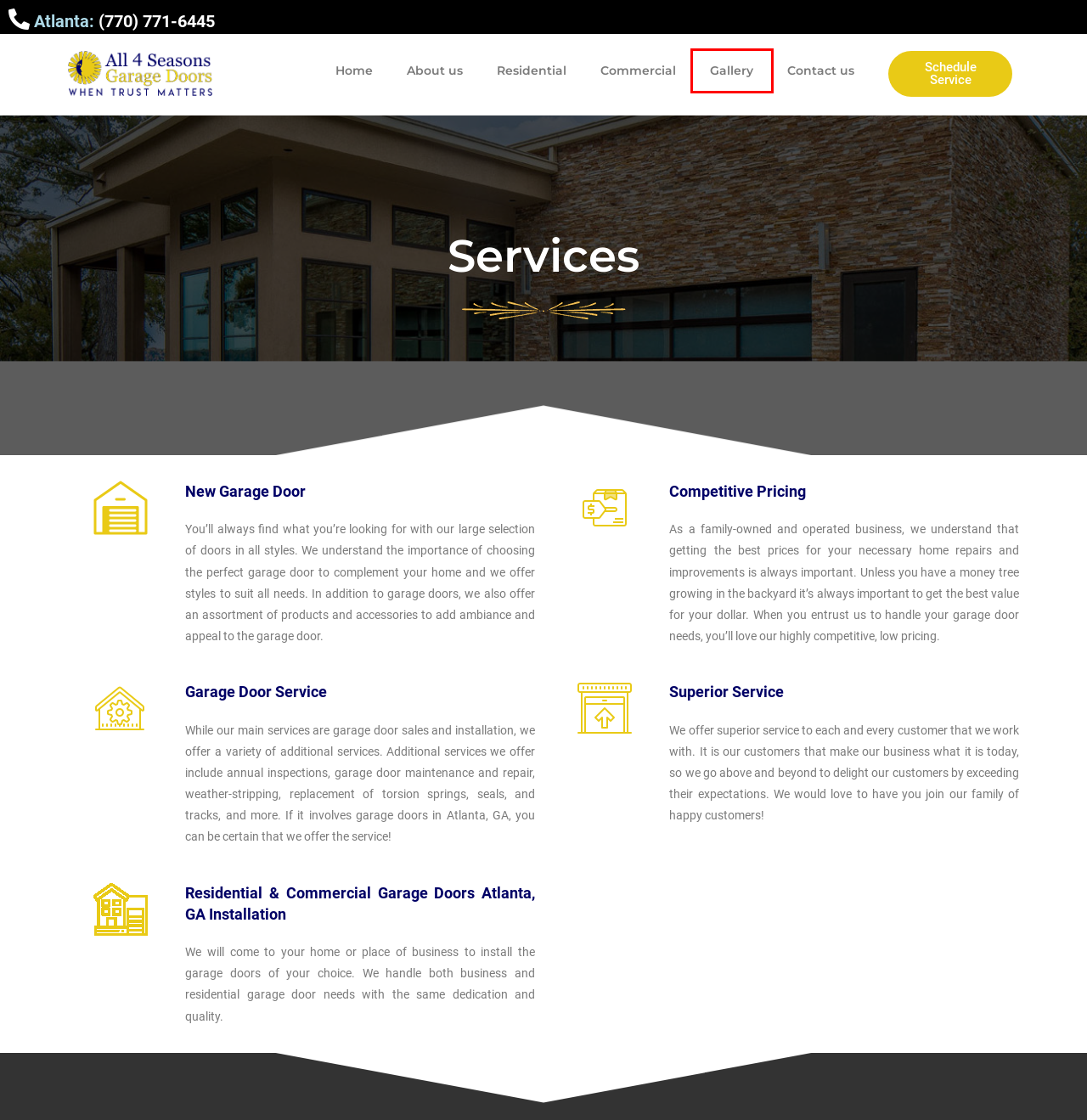Examine the screenshot of the webpage, noting the red bounding box around a UI element. Pick the webpage description that best matches the new page after the element in the red bounding box is clicked. Here are the candidates:
A. Residential Garage Doors | All 4 Seaosns Garage Doors Atlanta
B. Contact us | All 4 Seaosns Garage Doors Atlanta
C. Privacy Policy | All 4 Seaosns Garage Doors Atlanta
D. Gallery | All 4 Seaosns Garage Doors Atlanta
E. Commercial Garage Doors | All 4 Seaosns Garage Doors Atlanta
F. Garage Door Repair Atlanta | All 4 Seasons Garage Doors
G. WARRANTY | All 4 Seaosns Garage Doors Atlanta
H. About us | All 4 Seaosns Garage Doors Atlanta

D